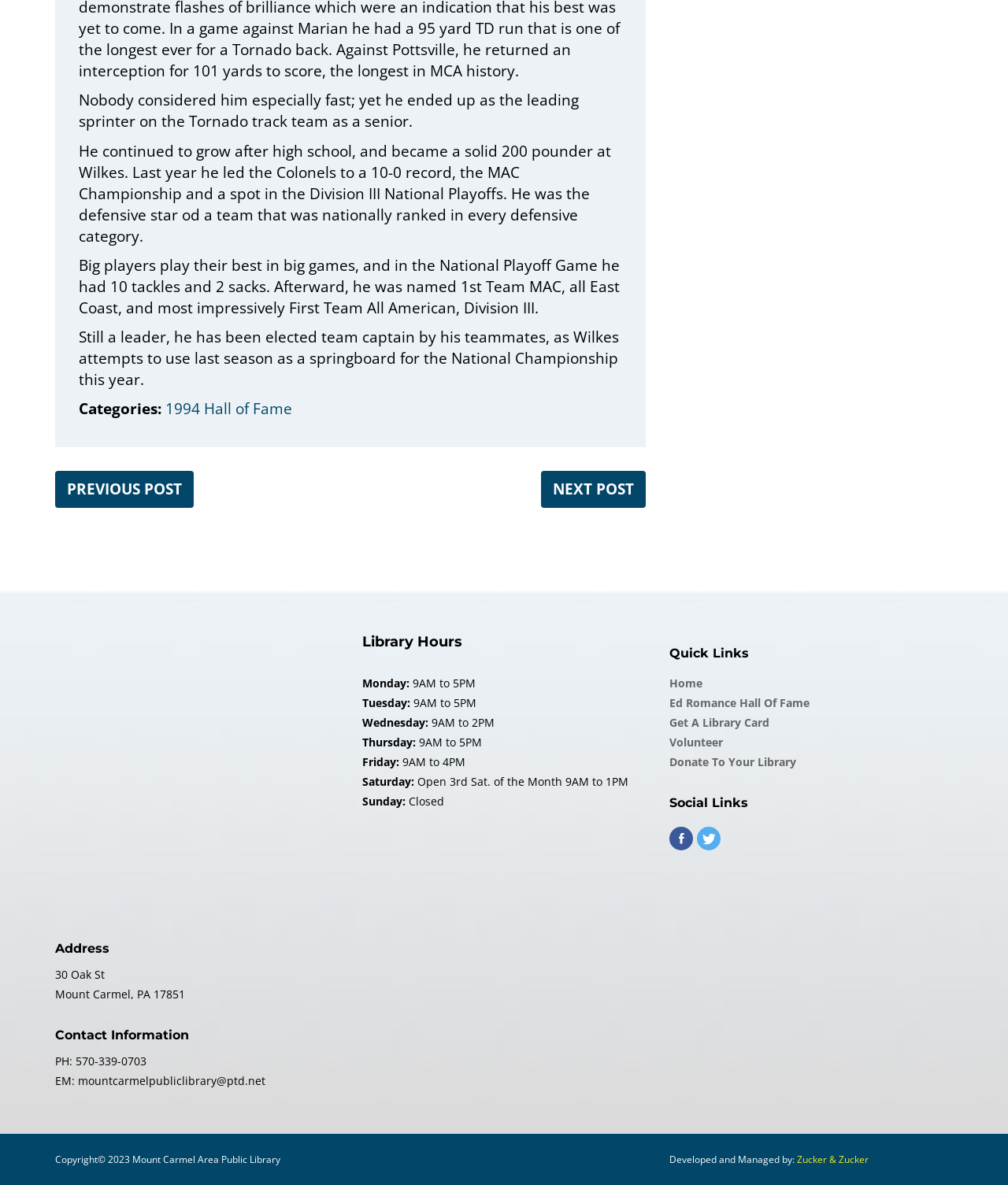Analyze the image and deliver a detailed answer to the question: What is the address of the Mount Carmel Area Public Library?

I found the address by looking at the 'Address' section on the webpage, which is located below the 'Contact Information' section. The address is written in two lines: '30 Oak St' and 'Mount Carmel, PA 17851'.